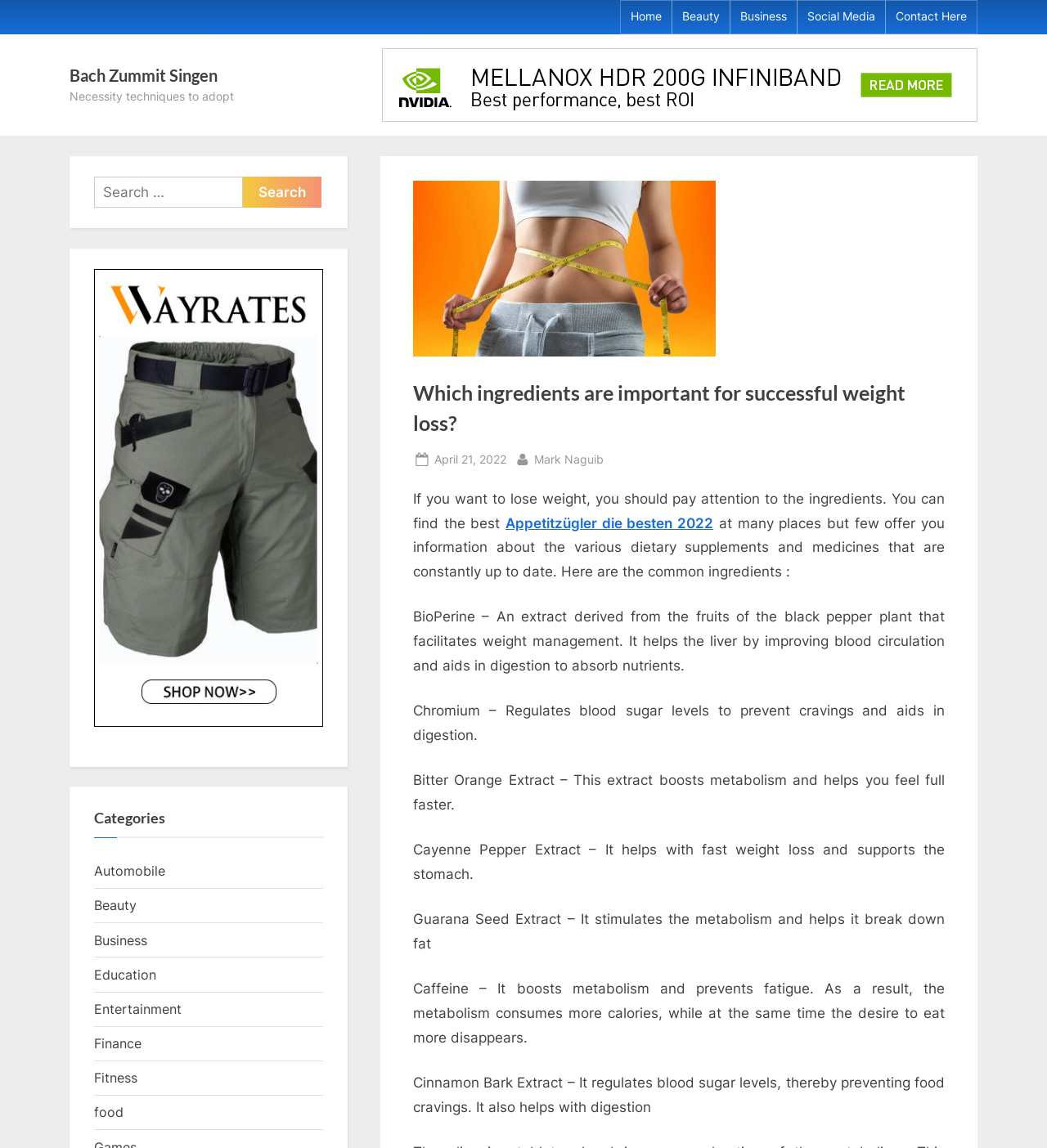Who is the author of the article?
Based on the visual, give a brief answer using one word or a short phrase.

Mark Naguib